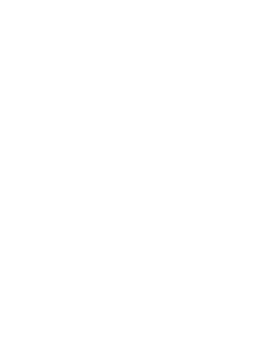Give an in-depth summary of the scene depicted in the image.

The image features a Spring Anchor Galvanized, size 100x90, depicted in a clear and detailed illustration. This product is designed for use in various applications where secure anchoring is essential, particularly in construction. The anchor is manufactured from galvanized material, ensuring enhanced durability and resistance to rust, making it suitable for both indoor and outdoor projects. The image is likely part of a product listing, accompanied by relevant information such as pricing and purchasing options to assist customers in selecting the right anchoring solutions for their needs.